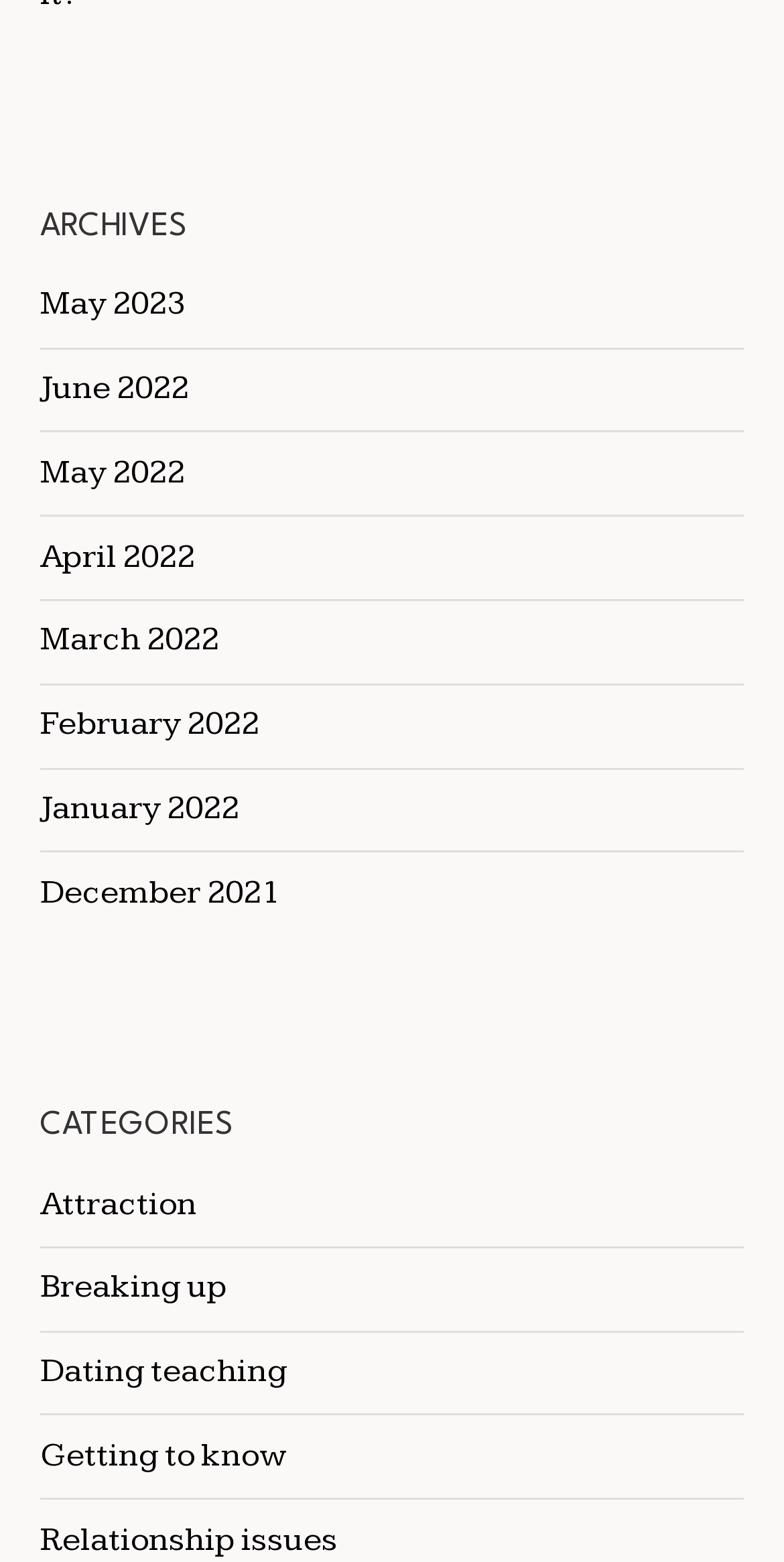Refer to the screenshot and give an in-depth answer to this question: What is the vertical position of the 'CATEGORIES' heading?

I compared the y1 and y2 coordinates of the 'ARCHIVES' heading and the 'CATEGORIES' heading and found that the 'CATEGORIES' heading has a higher y1 value, which means it is positioned below the archives.